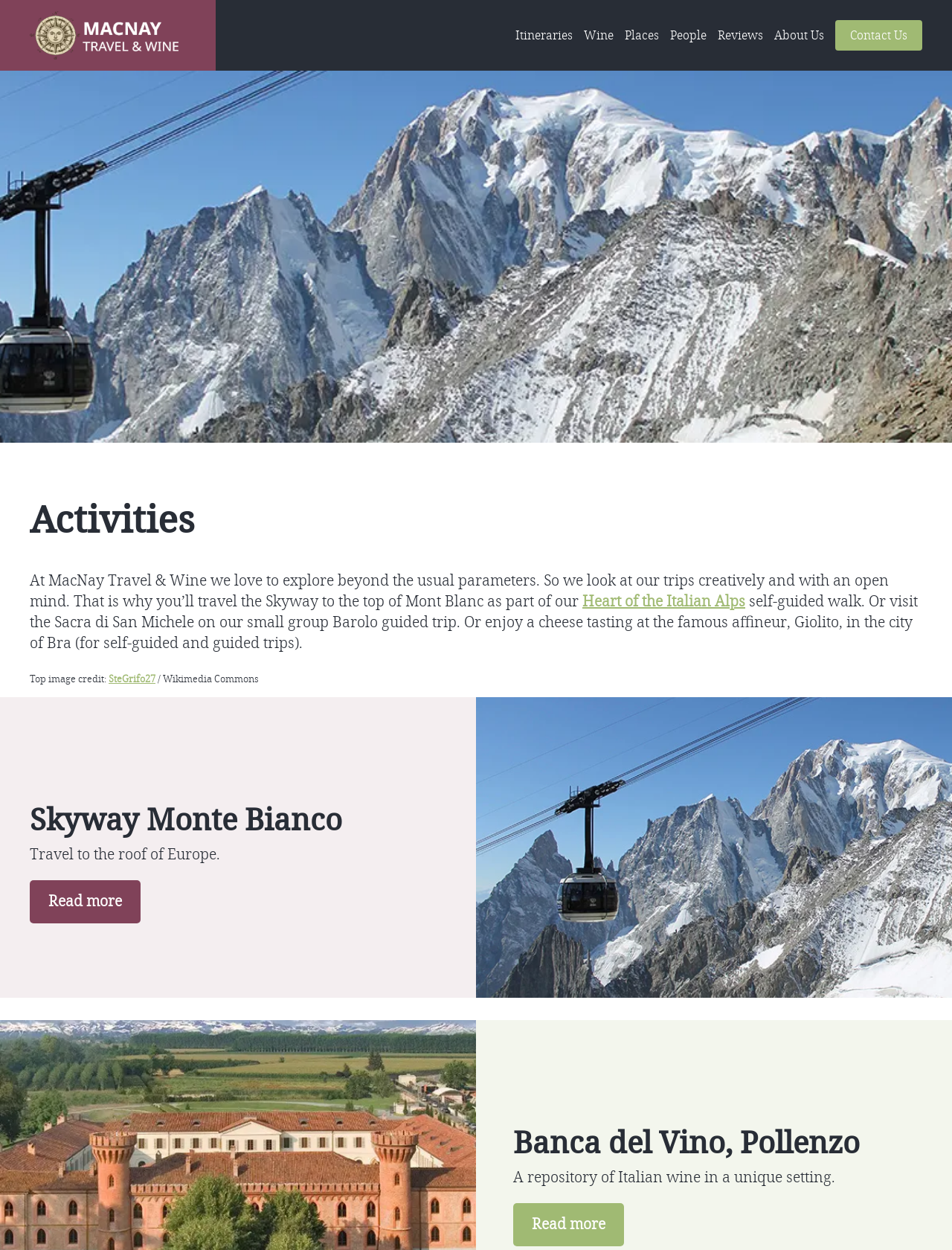Provide the bounding box coordinates of the HTML element this sentence describes: "Italian Wine Regions".

[0.625, 0.067, 0.745, 0.105]